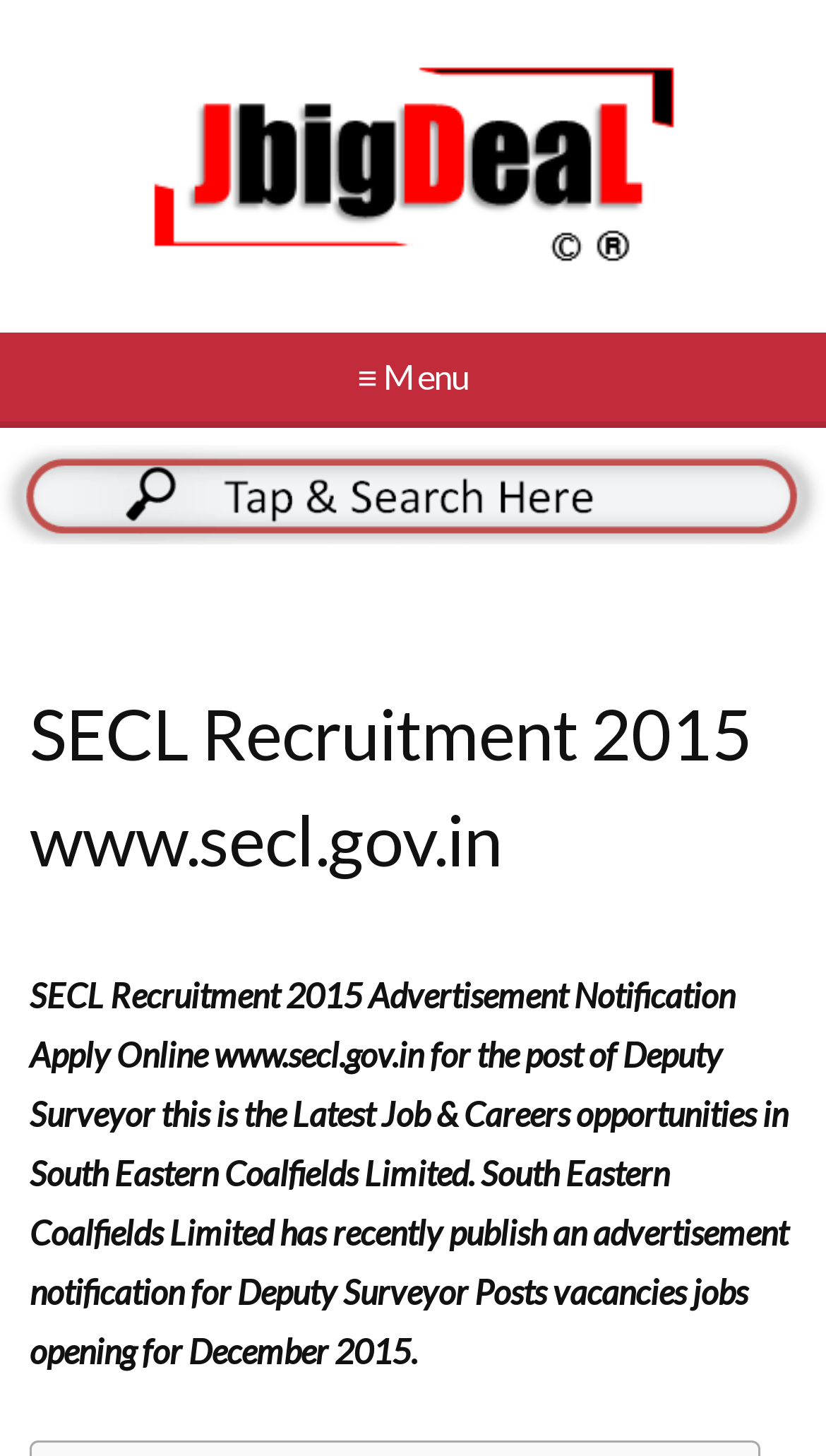What is the position being recruited for?
Provide a concise answer using a single word or phrase based on the image.

Deputy Surveyor